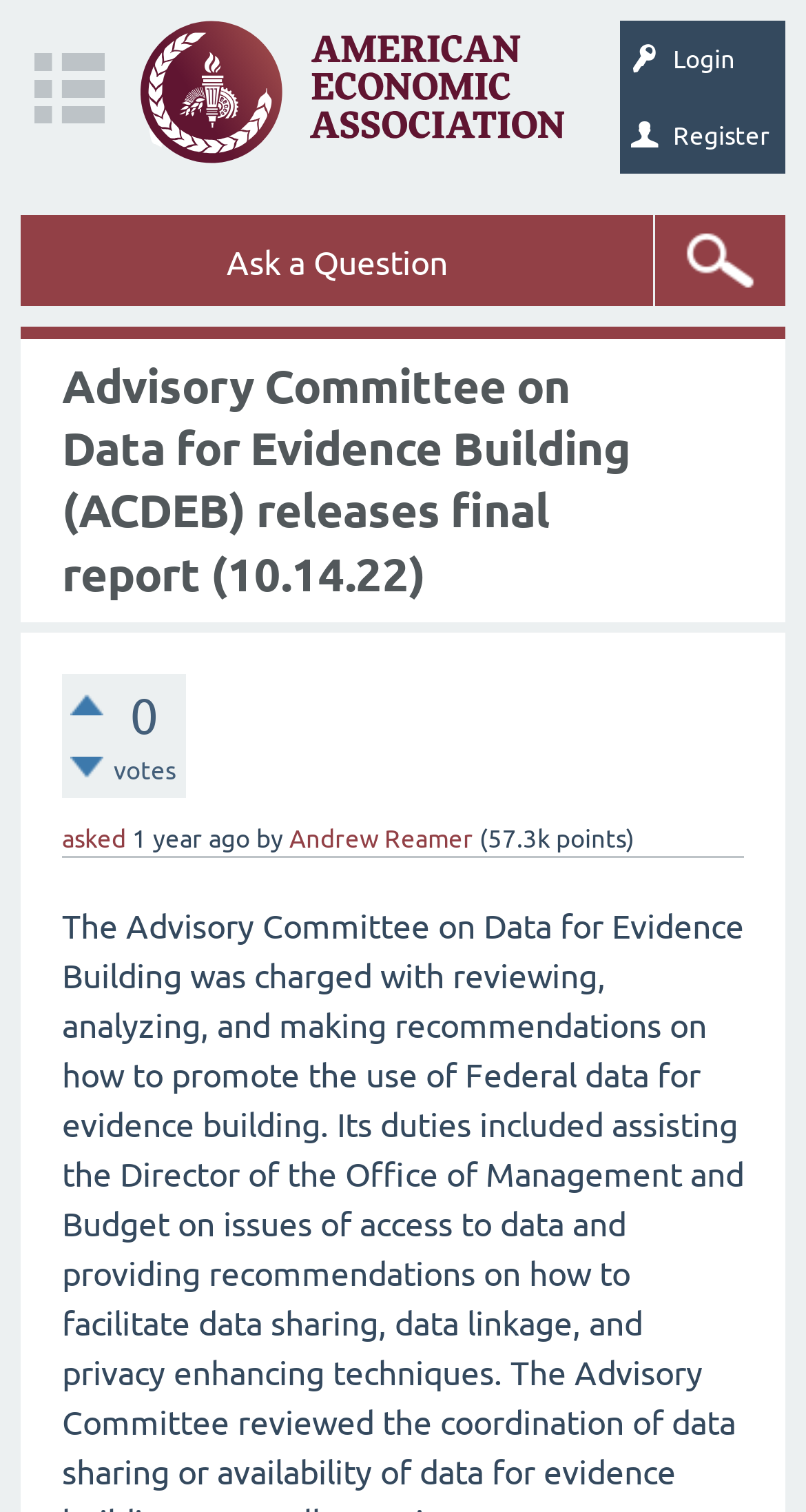Determine the bounding box coordinates for the element that should be clicked to follow this instruction: "visit Economics Forum". The coordinates should be given as four float numbers between 0 and 1, in the format [left, top, right, bottom].

[0.173, 0.014, 0.7, 0.108]